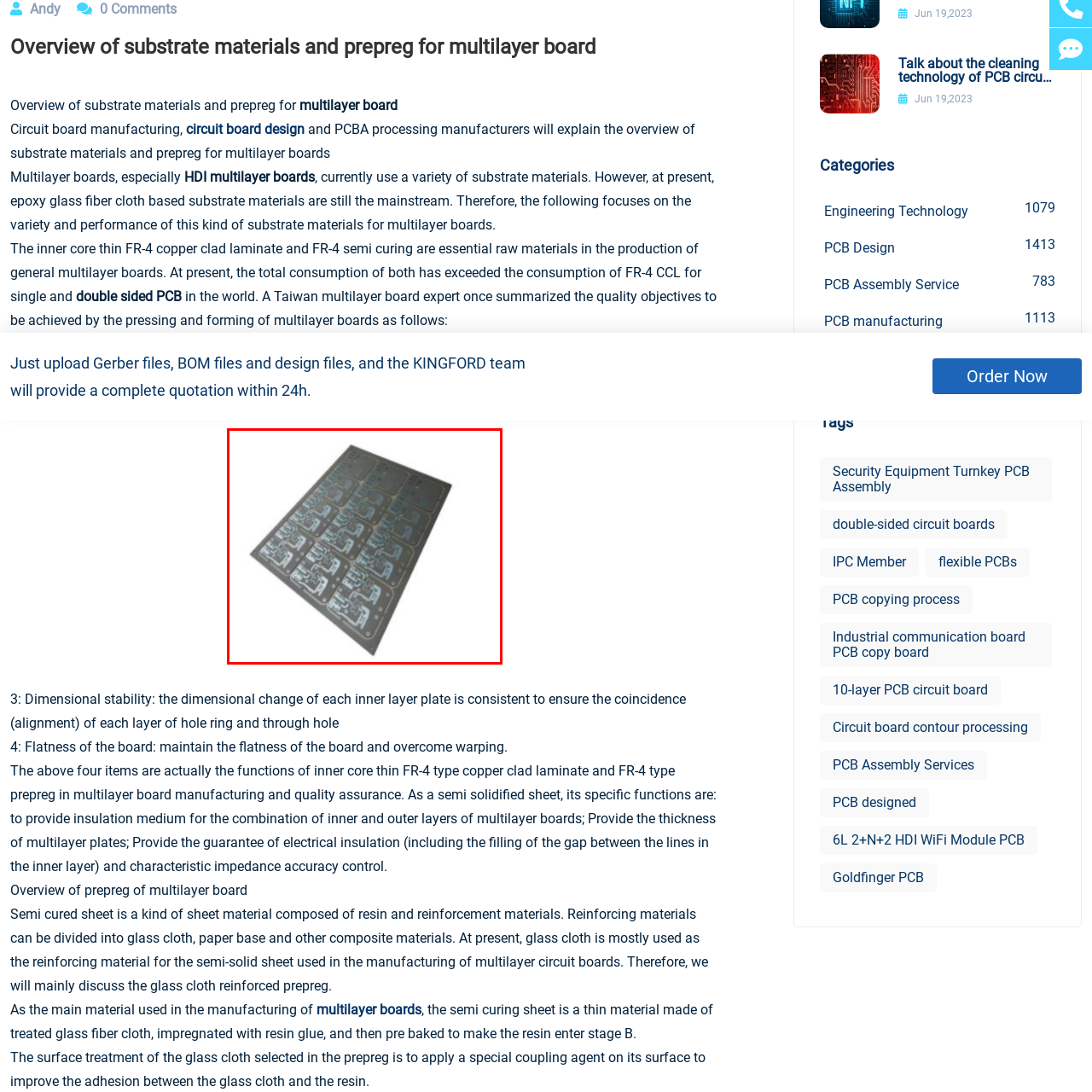What are the common applications of multilayer boards?
Look at the section marked by the red bounding box and provide a single word or phrase as your answer.

Consumer electronics and industrial equipment